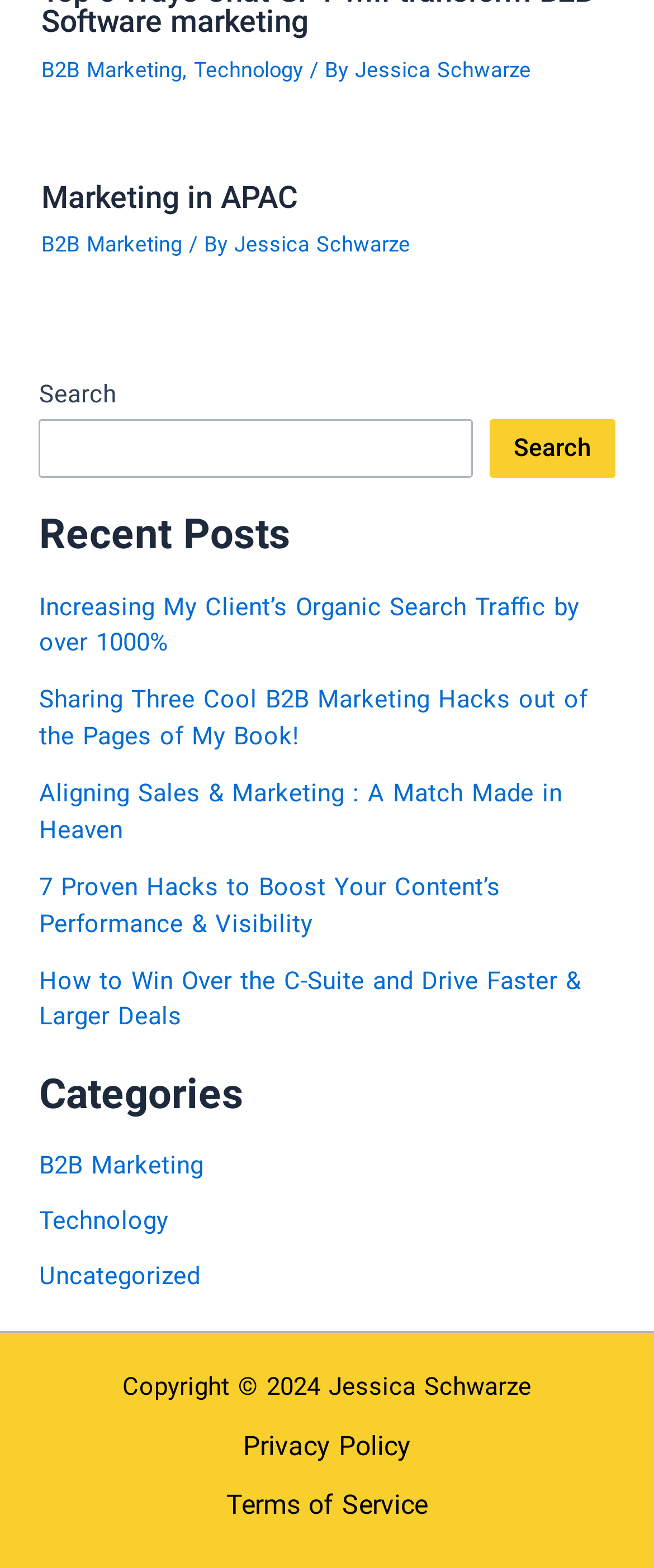Using the description "Search", predict the bounding box of the relevant HTML element.

[0.748, 0.267, 0.941, 0.305]